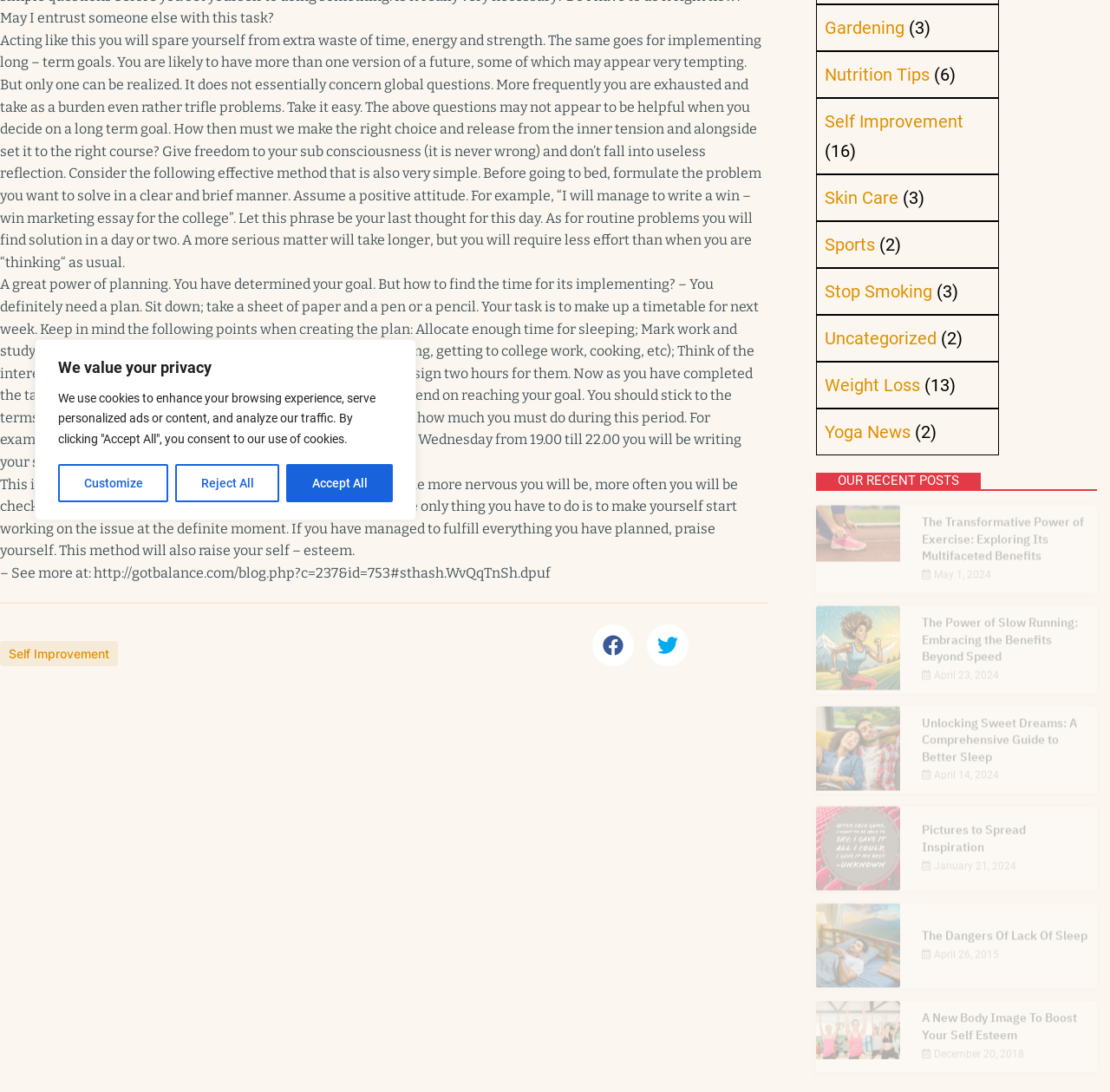Provide the bounding box coordinates of the HTML element this sentence describes: "Customize". The bounding box coordinates consist of four float numbers between 0 and 1, i.e., [left, top, right, bottom].

[0.052, 0.425, 0.152, 0.46]